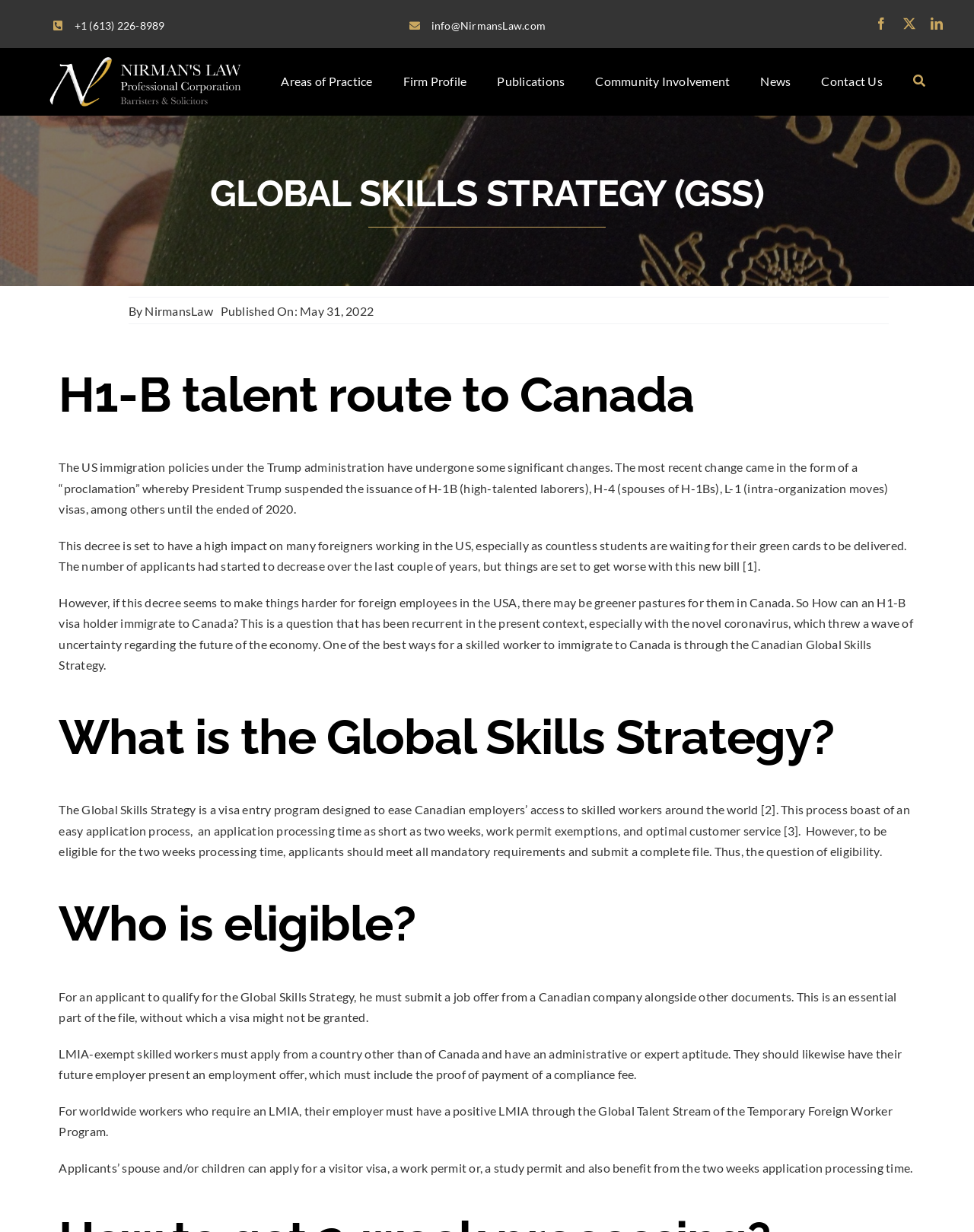Using the information from the screenshot, answer the following question thoroughly:
Can an applicant's spouse and/or children benefit from the two weeks application processing time?

According to the section 'Who is eligible?', applicants' spouse and/or children can apply for a visitor visa, a work permit or, a study permit and also benefit from the two weeks application processing time.